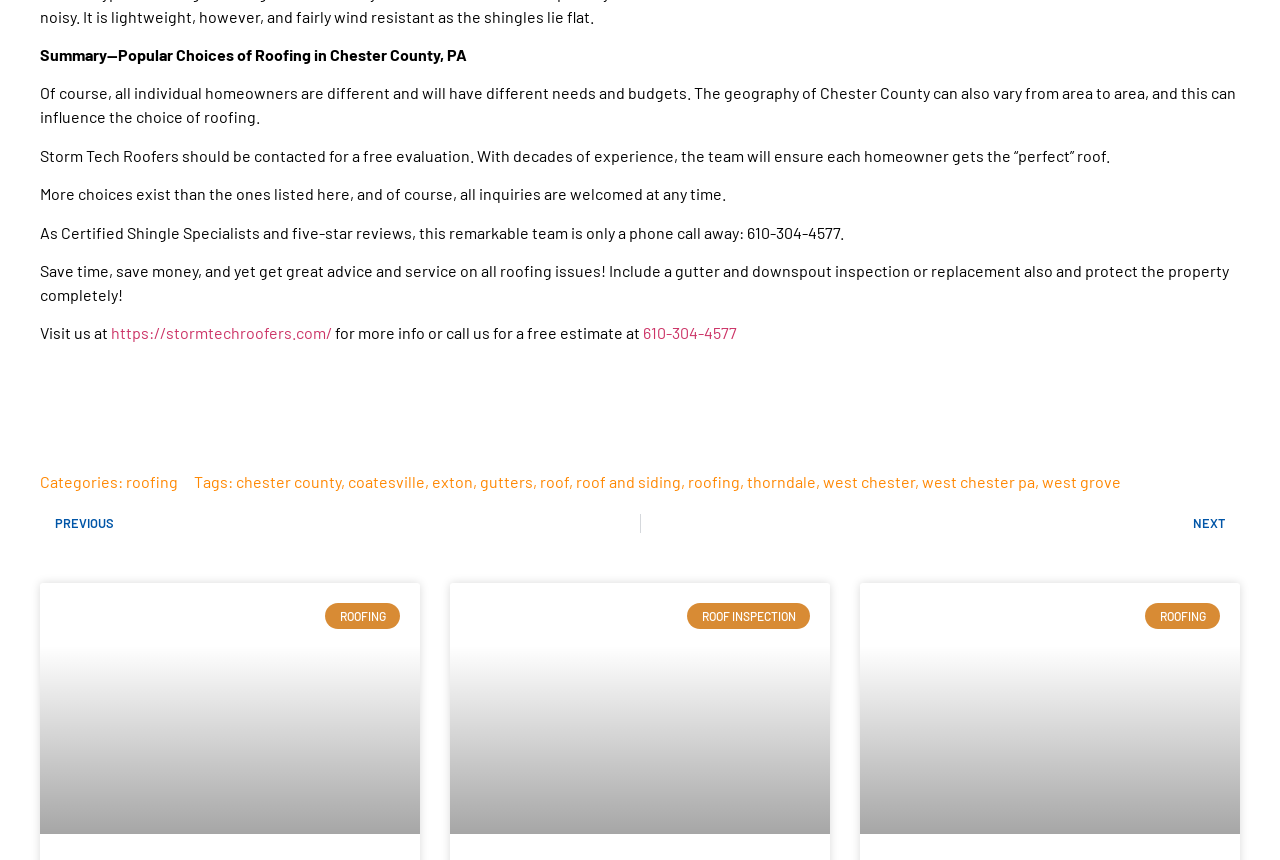Highlight the bounding box of the UI element that corresponds to this description: "west grove".

[0.814, 0.548, 0.876, 0.571]